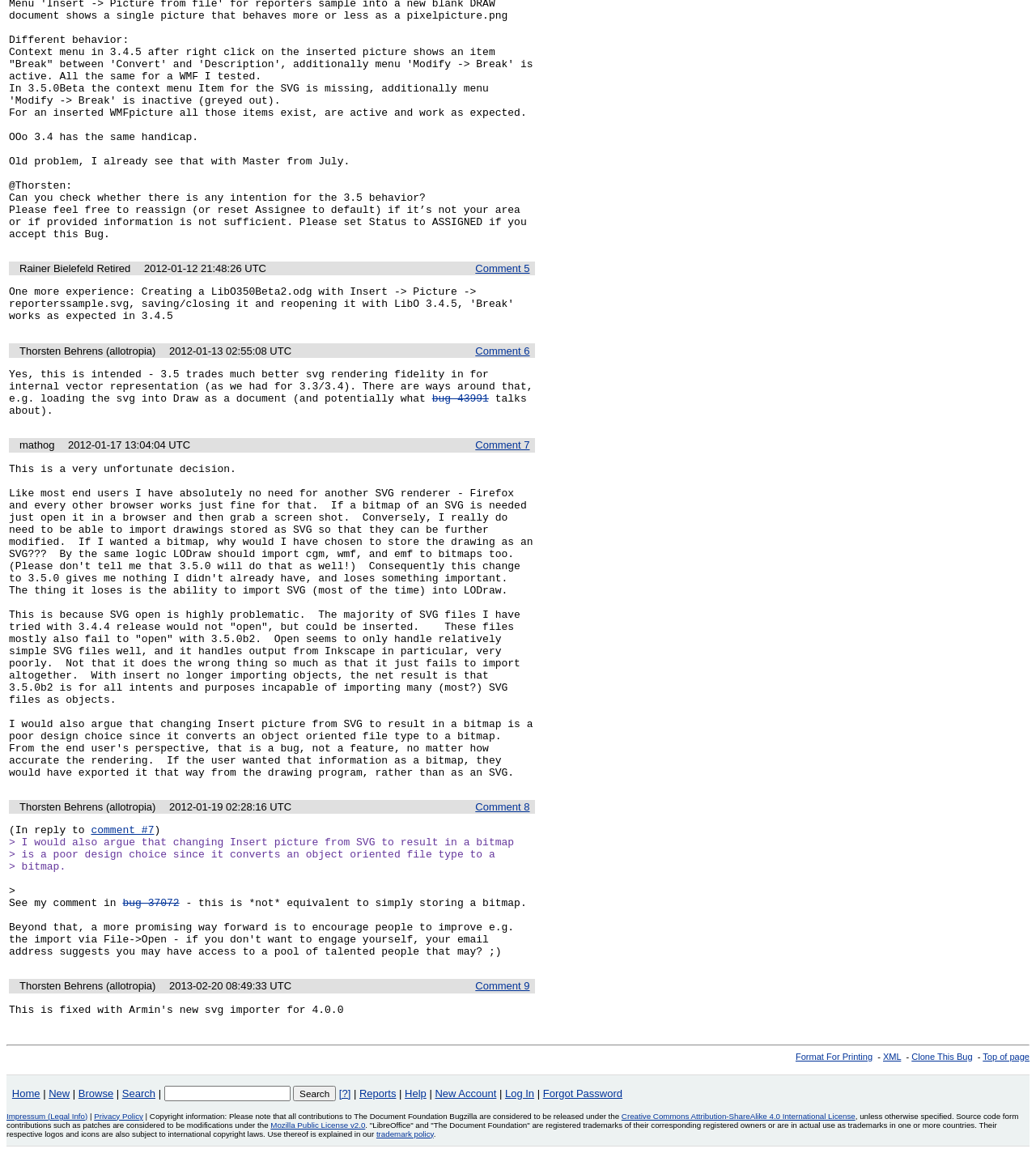Please locate the bounding box coordinates of the element that should be clicked to achieve the given instruction: "Click on 'Comment 5'".

[0.459, 0.228, 0.511, 0.238]